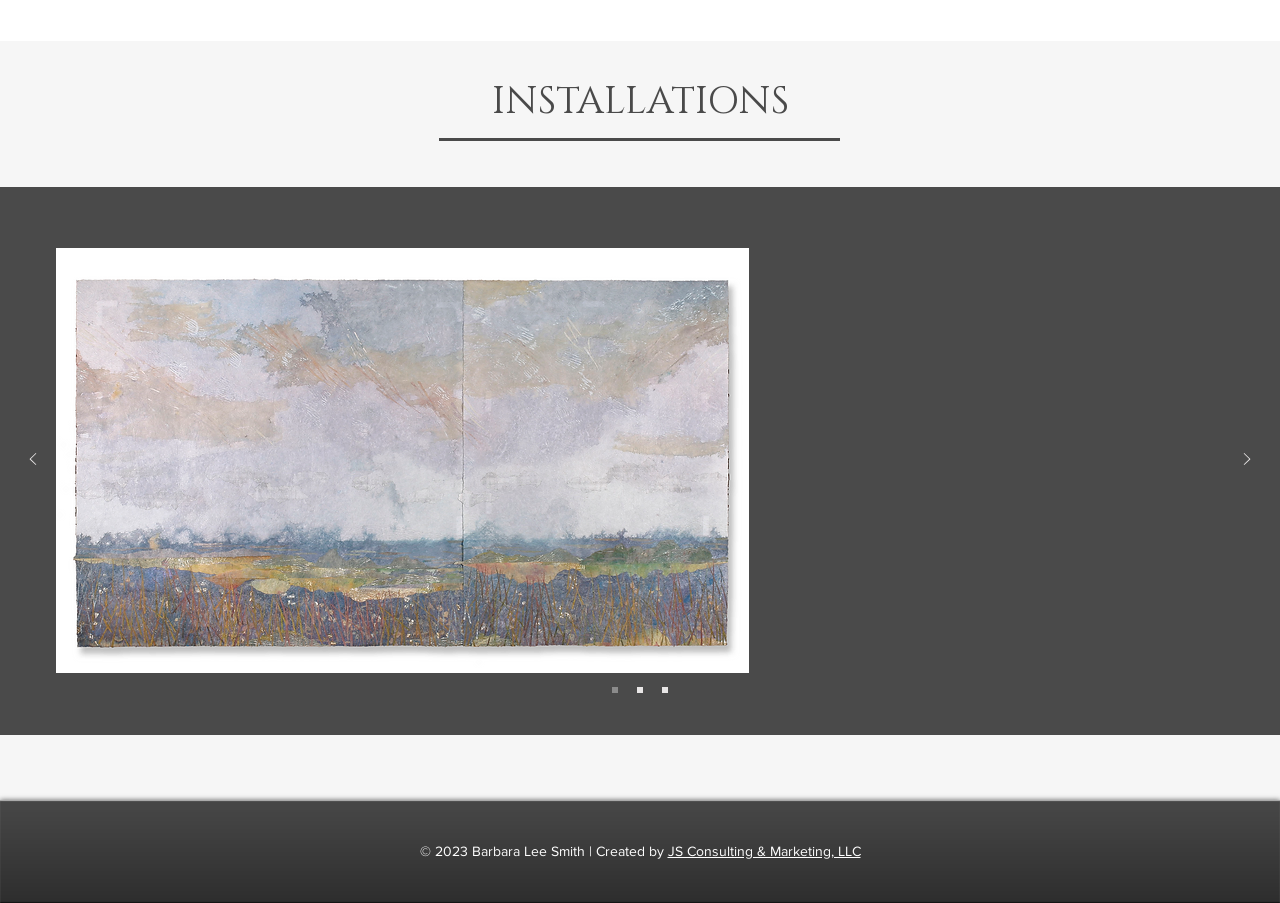From the image, can you give a detailed response to the question below:
How many slides are available?

The number of slides can be determined by counting the links under the 'Slides' navigation, which are 'Slide 1', 'Copy of Slide 1', and 'Copy of Copy of Slide 1'.